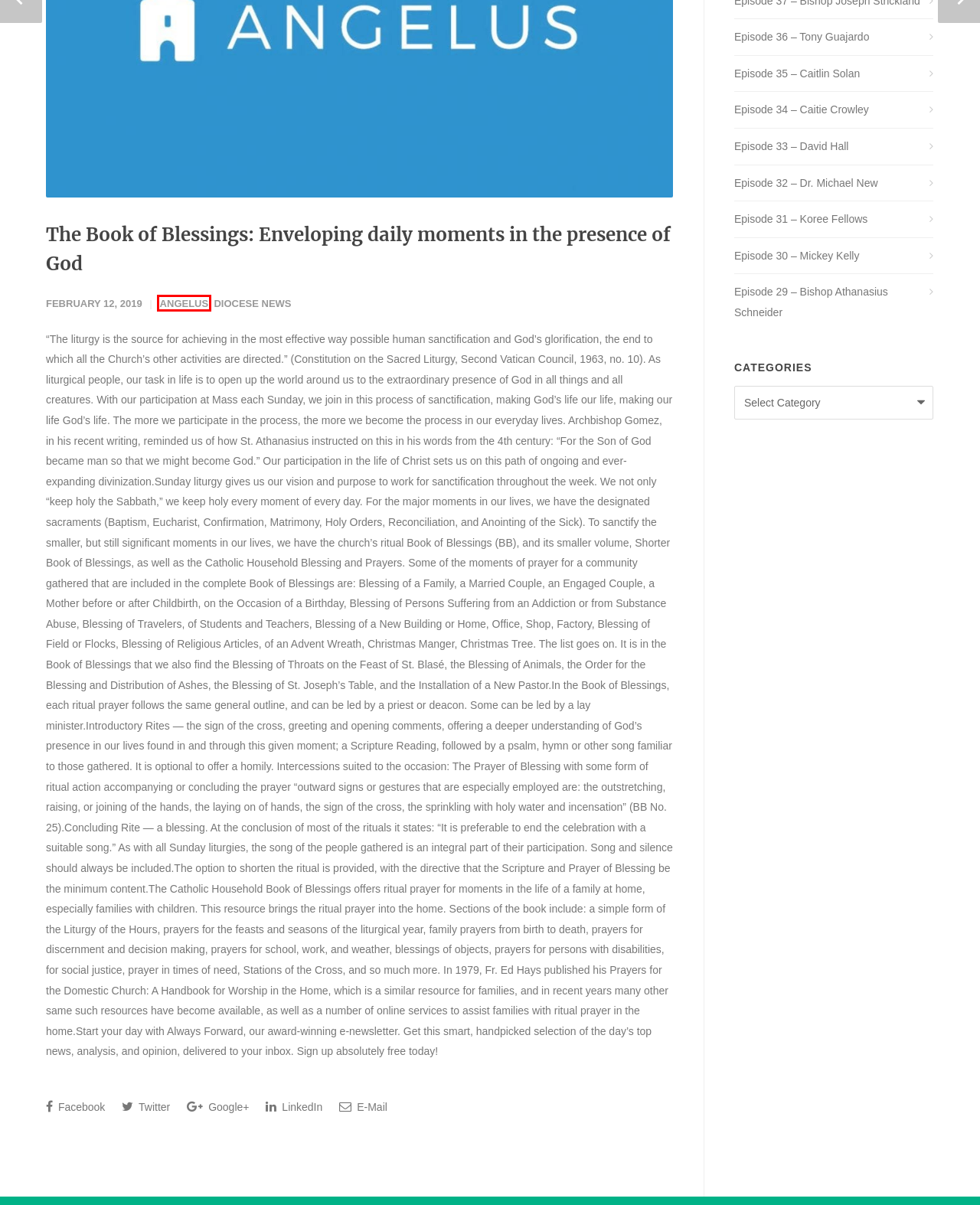You have a screenshot of a webpage with a red rectangle bounding box. Identify the best webpage description that corresponds to the new webpage after clicking the element within the red bounding box. Here are the candidates:
A. Episode 34 - Caitie Crowley - Human Life Action
B. Episode 35 - Caitlin Solan - Human Life Action
C. Angelus Archives - Human Life Action
D. Episode 32 - Dr. Michael New - Human Life Action
E. Episode 30 - Mickey Kelly - Human Life Action
F. Episode 33 - David Hall - Human Life Action
G. Episode 36 - Tony Guajardo - Human Life Action
H. Episode 31 - Koree Fellows - Human Life Action

C